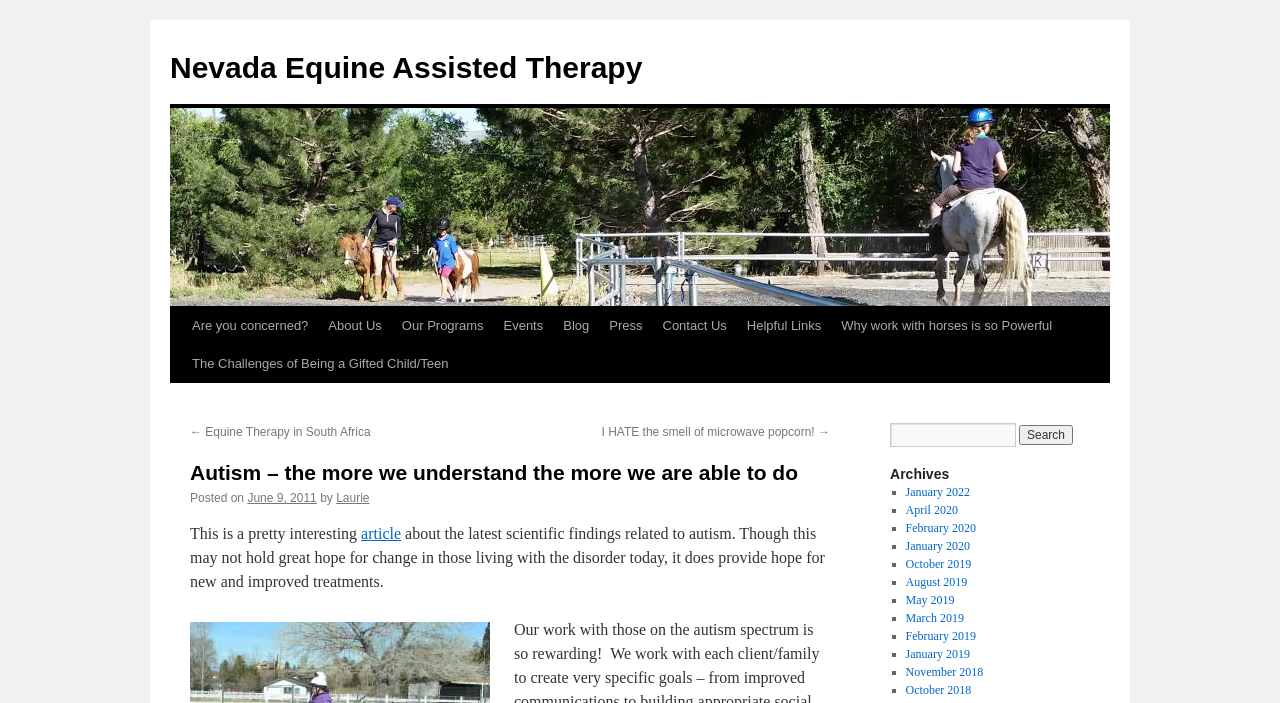Explain in detail what you observe on this webpage.

This webpage is about autism and equine-assisted therapy. At the top, there is a navigation menu with links to different sections of the website, including "About Us", "Our Programs", "Events", "Blog", "Press", "Contact Us", and "Helpful Links". Below the navigation menu, there is a heading that reads "Autism – the more we understand the more we are able to do". 

To the right of the heading, there are two links: "← Equine Therapy in South Africa" and "I HATE the smell of microwave popcorn! →". Below these links, there is a section with the title of the article, "This is a pretty interesting article about the latest scientific findings related to autism. Though this may not hold great hope for change in those living with the disorder today, it does provide hope for new and improved treatments." 

On the right side of the page, there is a search bar with a textbox and a "Search" button. Below the search bar, there is a section titled "Archives" with a list of links to different months and years, including January 2022, April 2020, February 2020, and others.